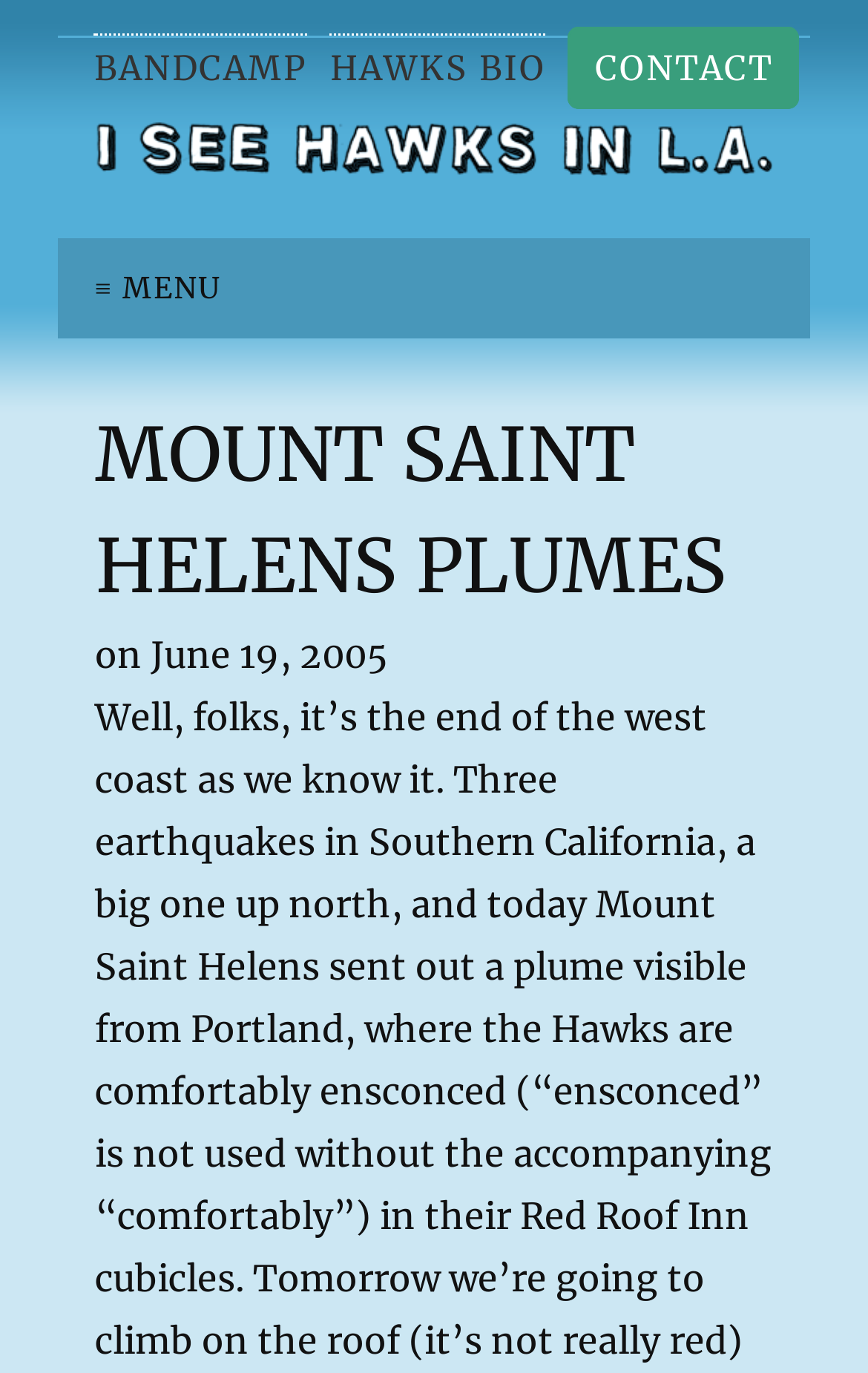Please determine the bounding box coordinates for the UI element described as: "Contact".

[0.655, 0.019, 0.922, 0.079]